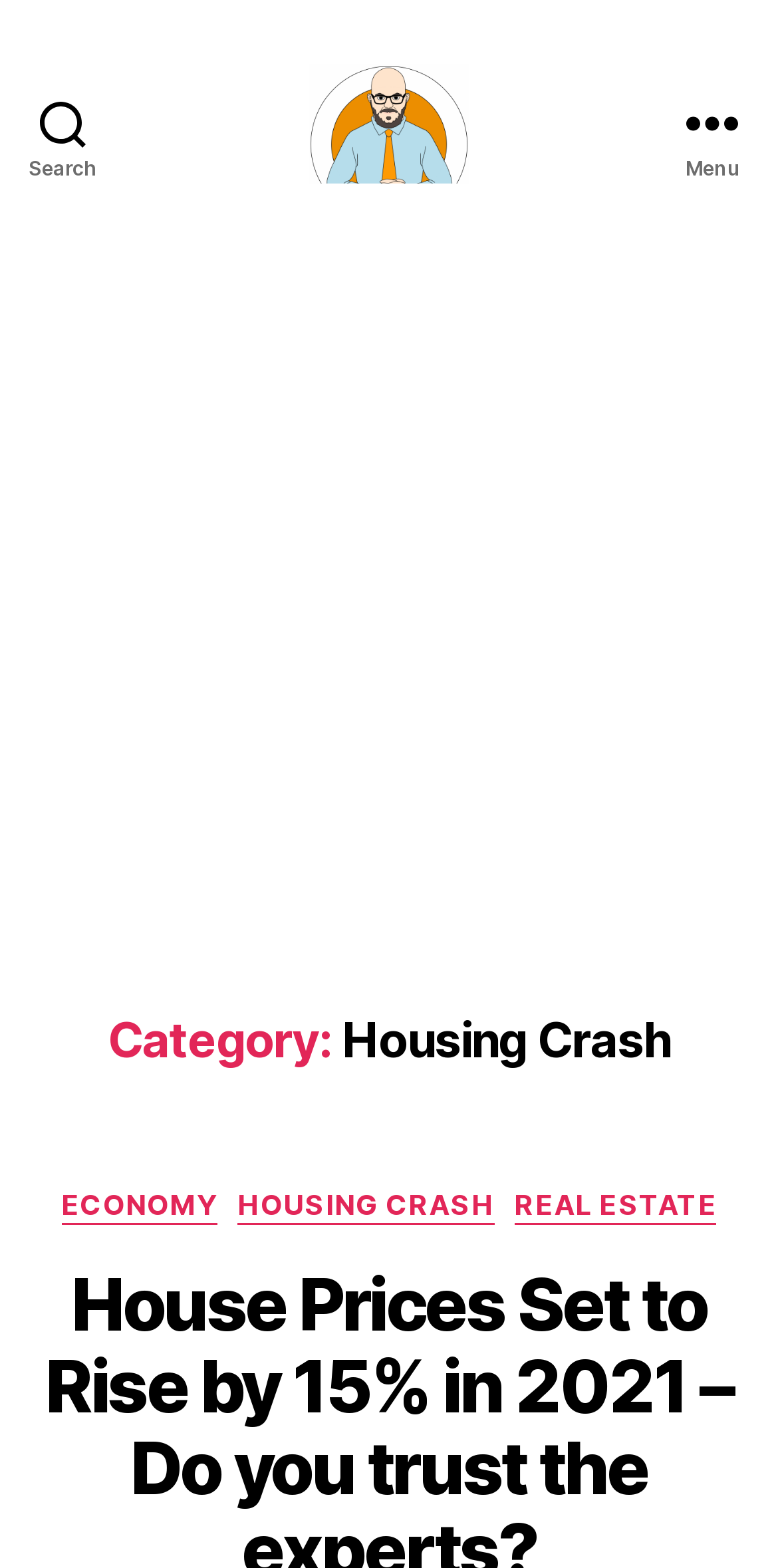Using the provided description: "Search", find the bounding box coordinates of the corresponding UI element. The output should be four float numbers between 0 and 1, in the format [left, top, right, bottom].

[0.0, 0.0, 0.162, 0.156]